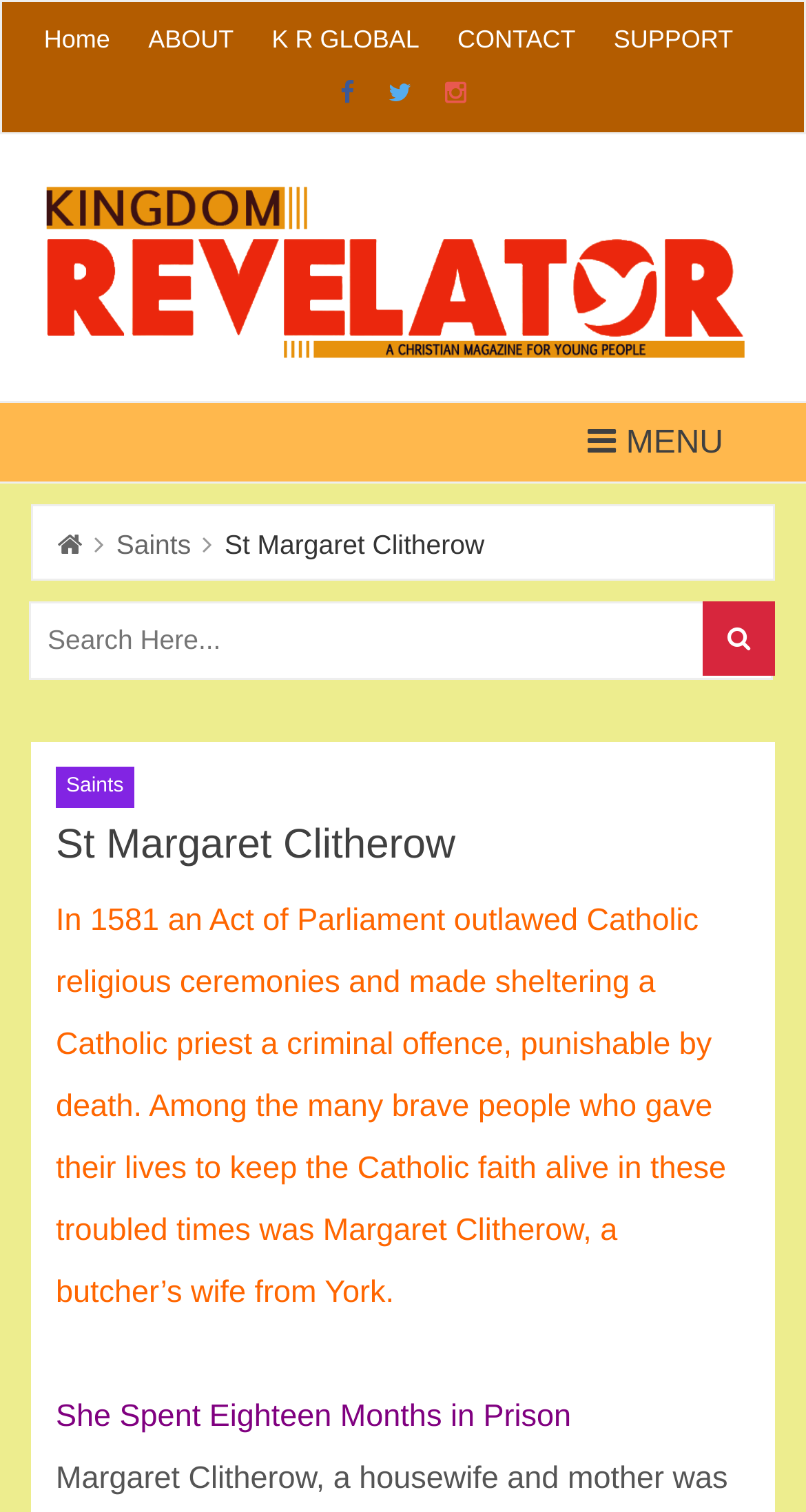Determine the bounding box coordinates of the region that needs to be clicked to achieve the task: "Search for something".

[0.036, 0.398, 0.959, 0.449]